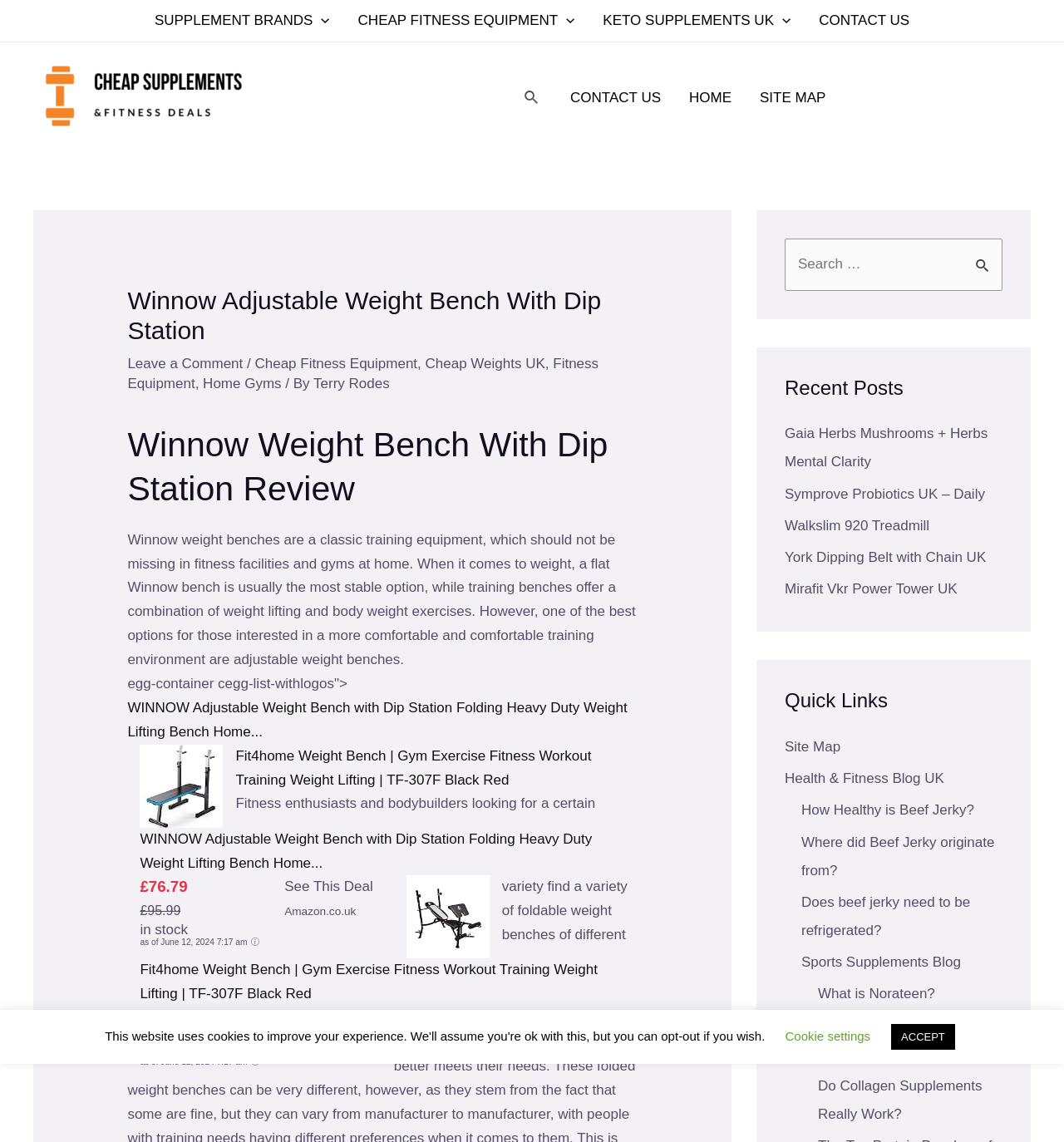Could you find the bounding box coordinates of the clickable area to complete this instruction: "View the 'Winnow Adjustable Weight Bench with Dip Station' review"?

[0.12, 0.37, 0.599, 0.448]